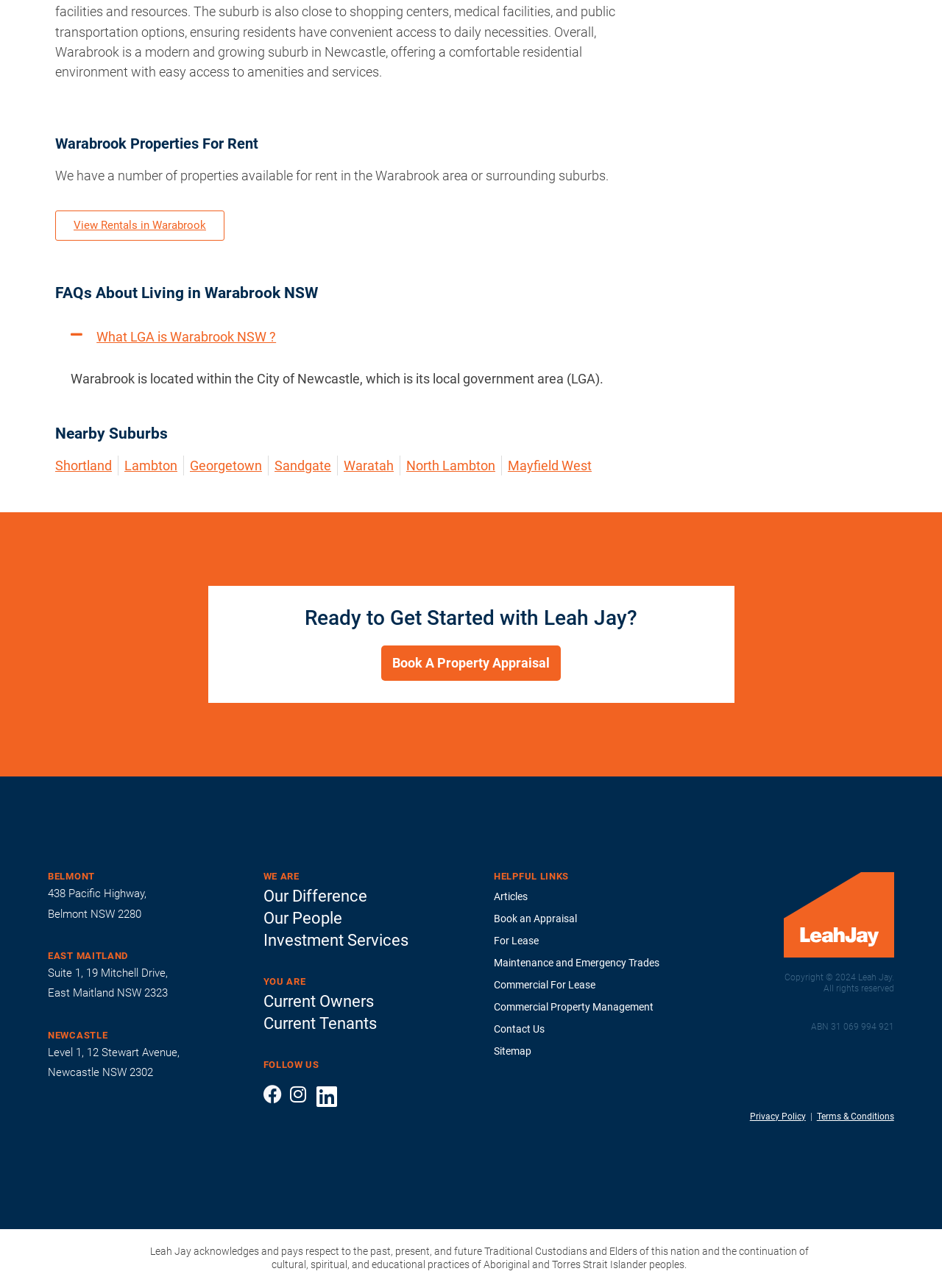How many social media links are provided?
Using the visual information, answer the question in a single word or phrase.

3